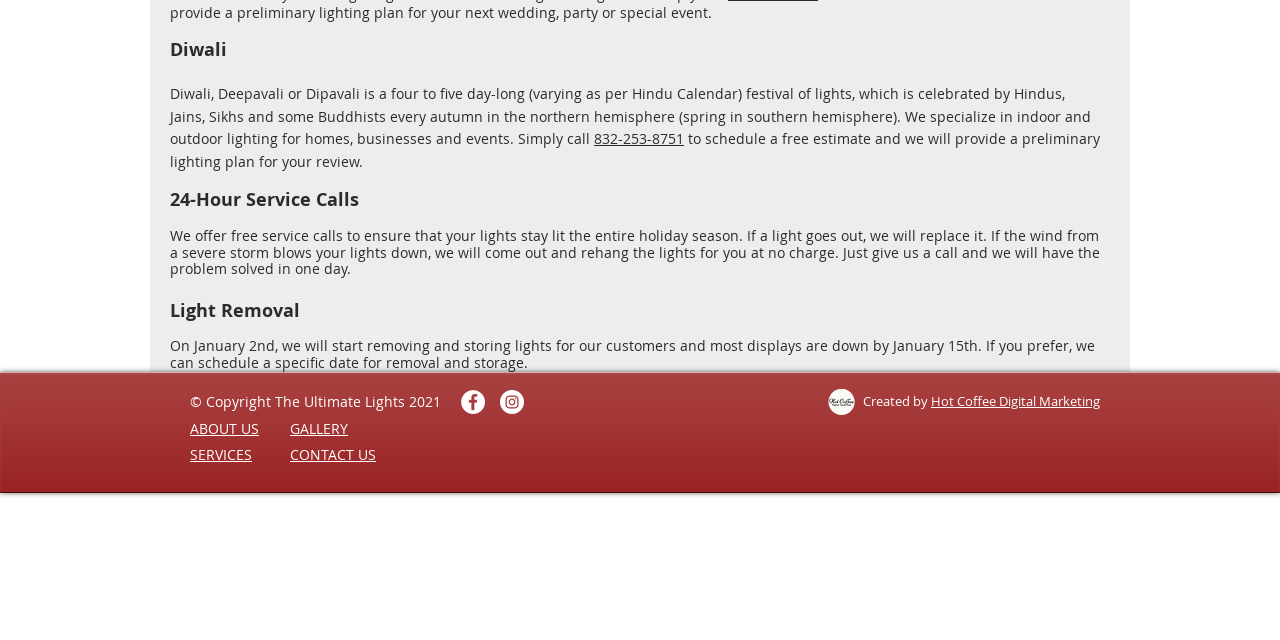Locate the bounding box of the user interface element based on this description: "Created by".

[0.674, 0.612, 0.727, 0.64]